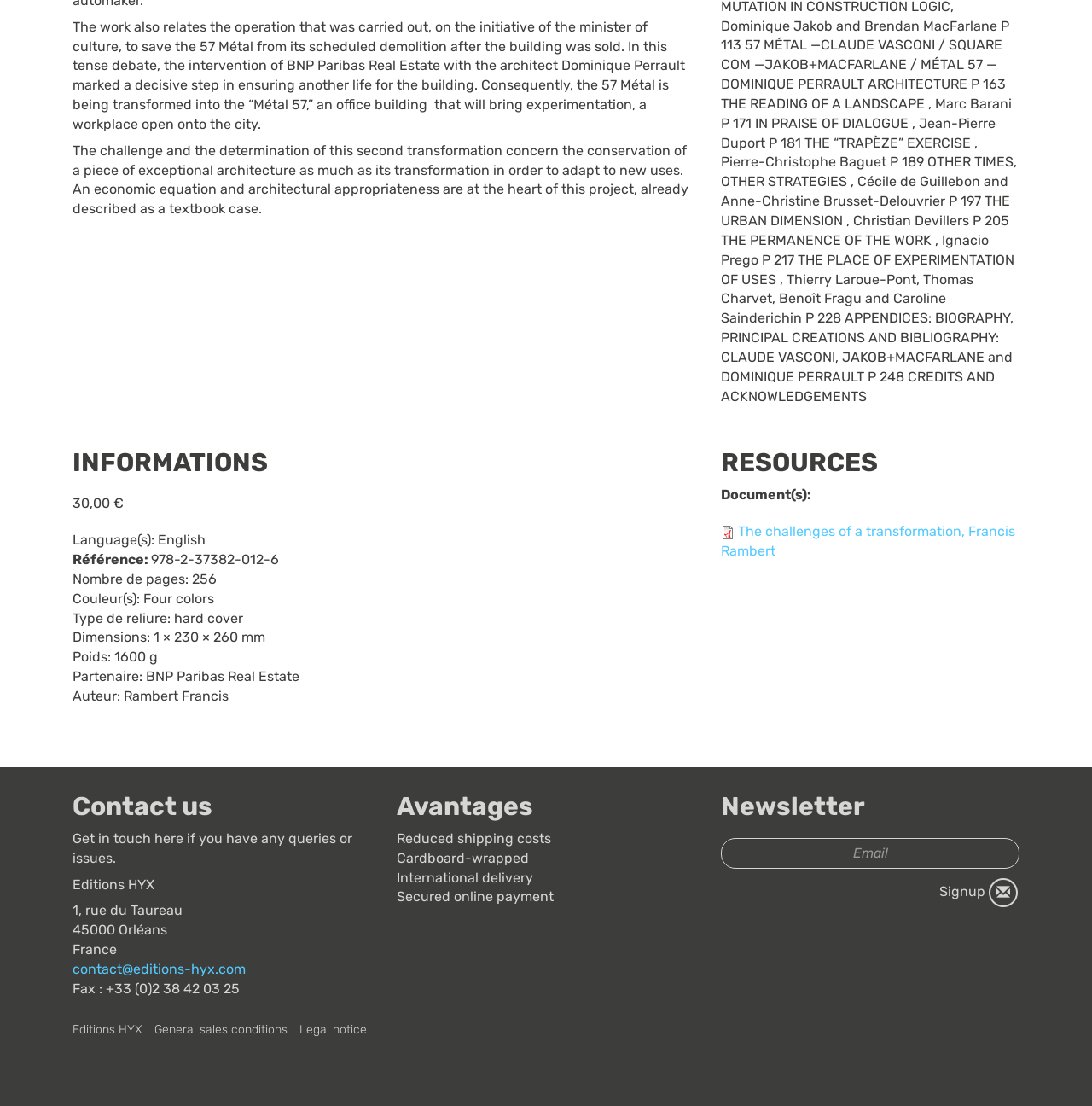What is the name of the partner involved in the transformation of the building?
Refer to the image and give a detailed answer to the question.

I found the partner's name by looking at the 'INFORMATIONS' section, where it is listed as 'Partenaire: BNP Paribas Real Estate'.